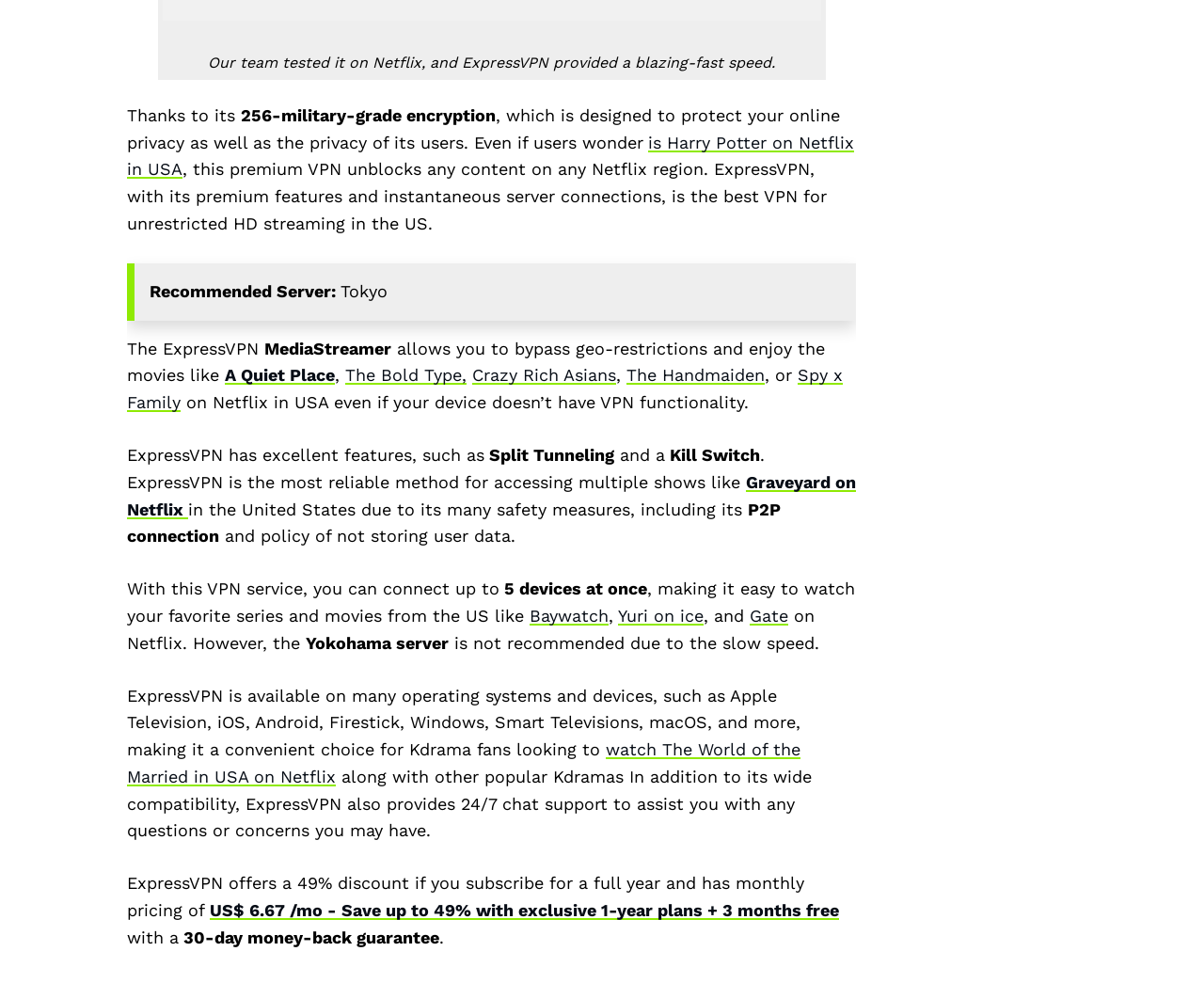What is the encryption level of ExpressVPN?
Using the image provided, answer with just one word or phrase.

256-military-grade